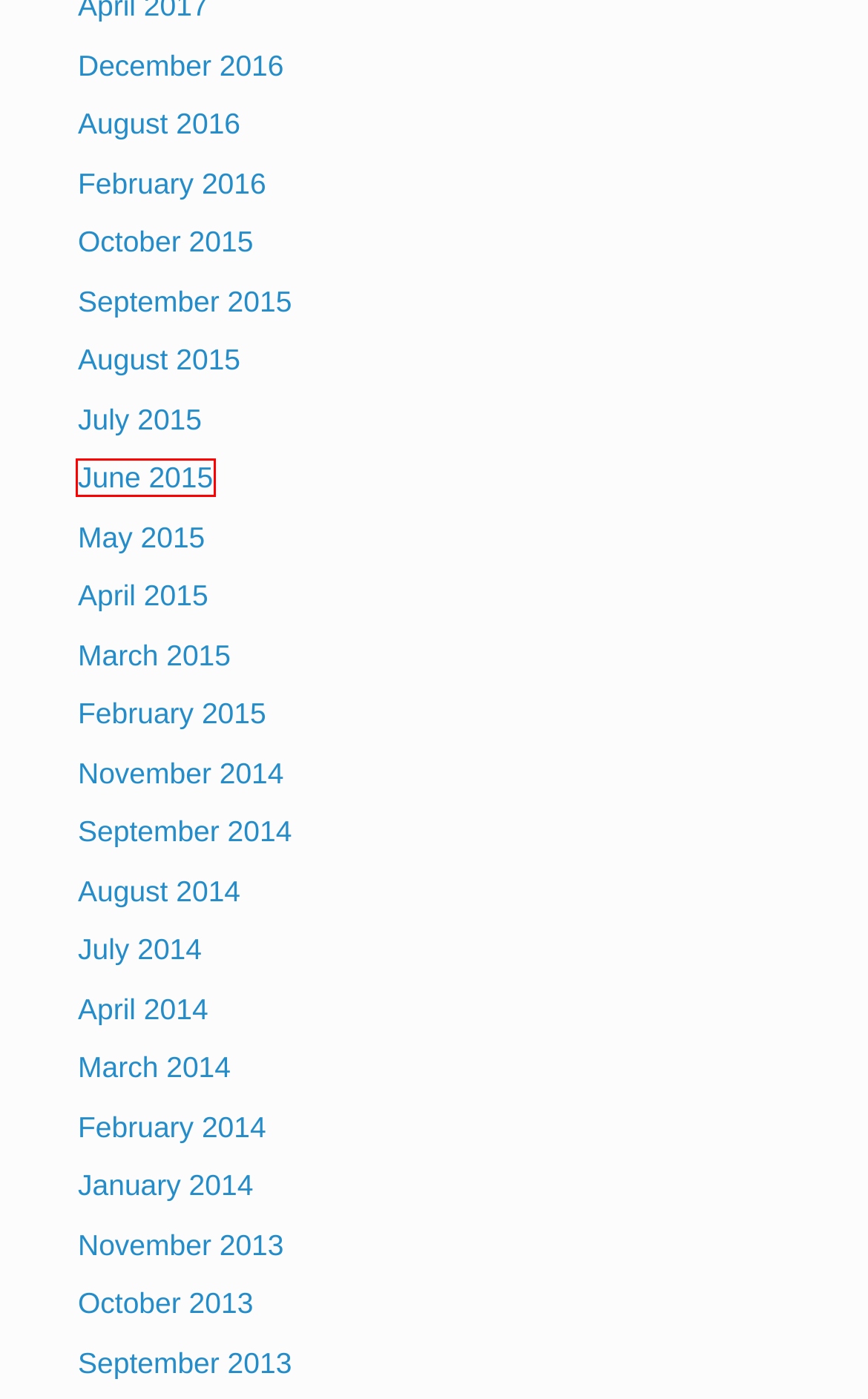You are looking at a webpage screenshot with a red bounding box around an element. Pick the description that best matches the new webpage after interacting with the element in the red bounding box. The possible descriptions are:
A. August 2016 - One Mile Runner Blog
B. February 2015 - One Mile Runner Blog
C. September 2013 - One Mile Runner Blog
D. July 2015 - One Mile Runner Blog
E. June 2015 - One Mile Runner Blog
F. January 2014 - One Mile Runner Blog
G. September 2015 - One Mile Runner Blog
H. November 2014 - One Mile Runner Blog

E